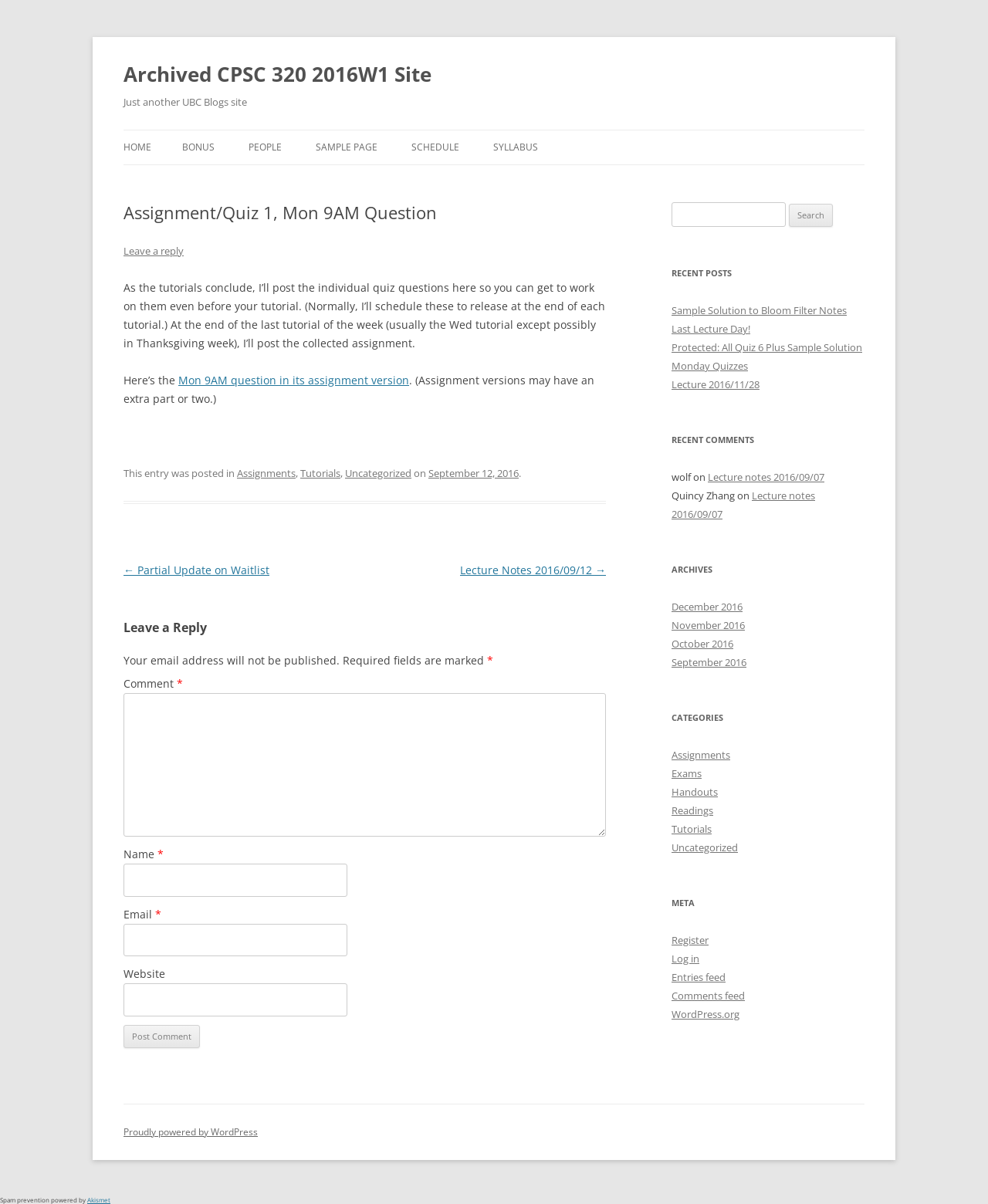Please find the bounding box coordinates of the element that must be clicked to perform the given instruction: "View recent posts". The coordinates should be four float numbers from 0 to 1, i.e., [left, top, right, bottom].

[0.68, 0.219, 0.875, 0.235]